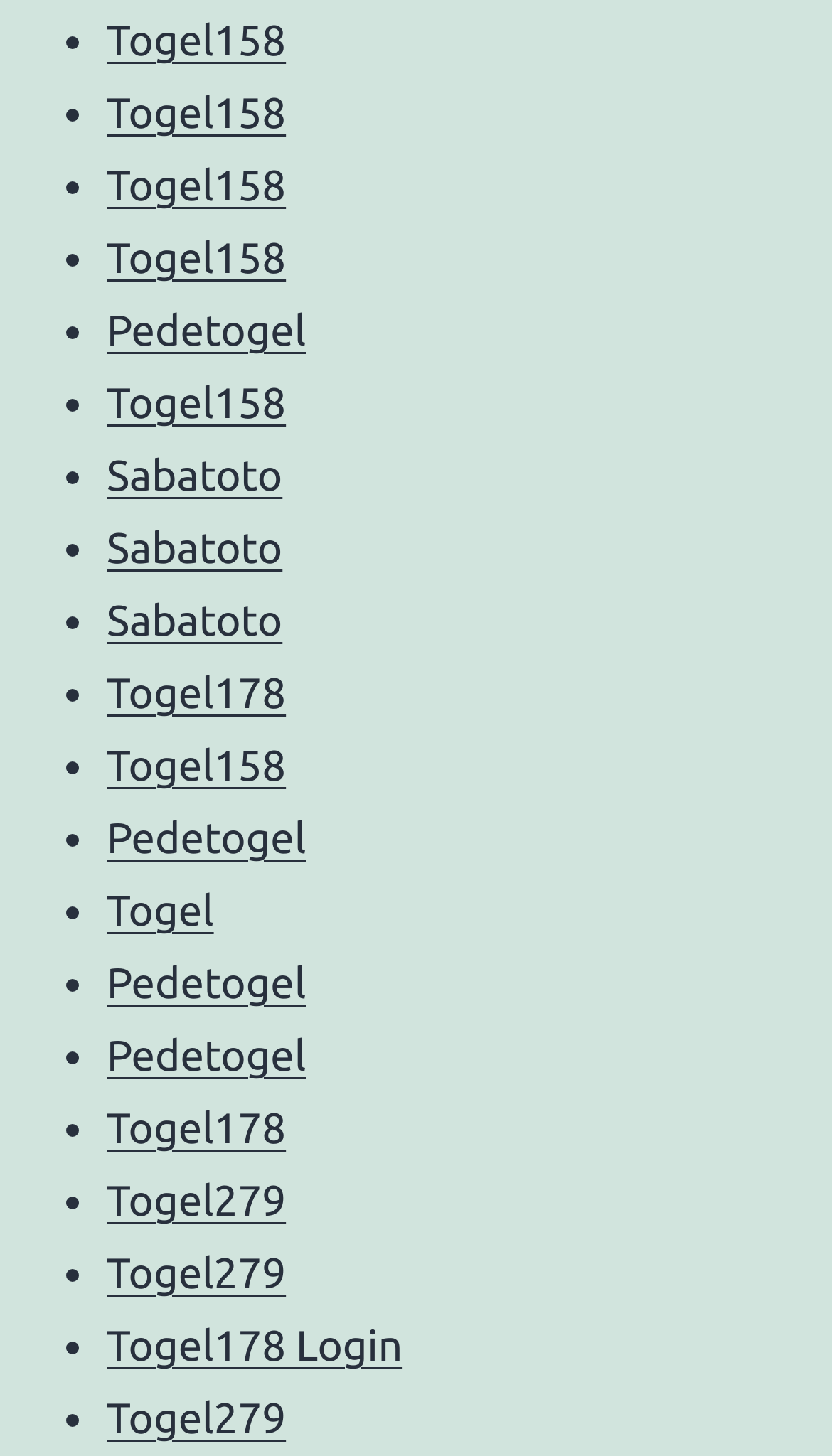Using the format (top-left x, top-left y, bottom-right x, bottom-right y), provide the bounding box coordinates for the described UI element. All values should be floating point numbers between 0 and 1: Pedetogel

[0.128, 0.558, 0.368, 0.592]